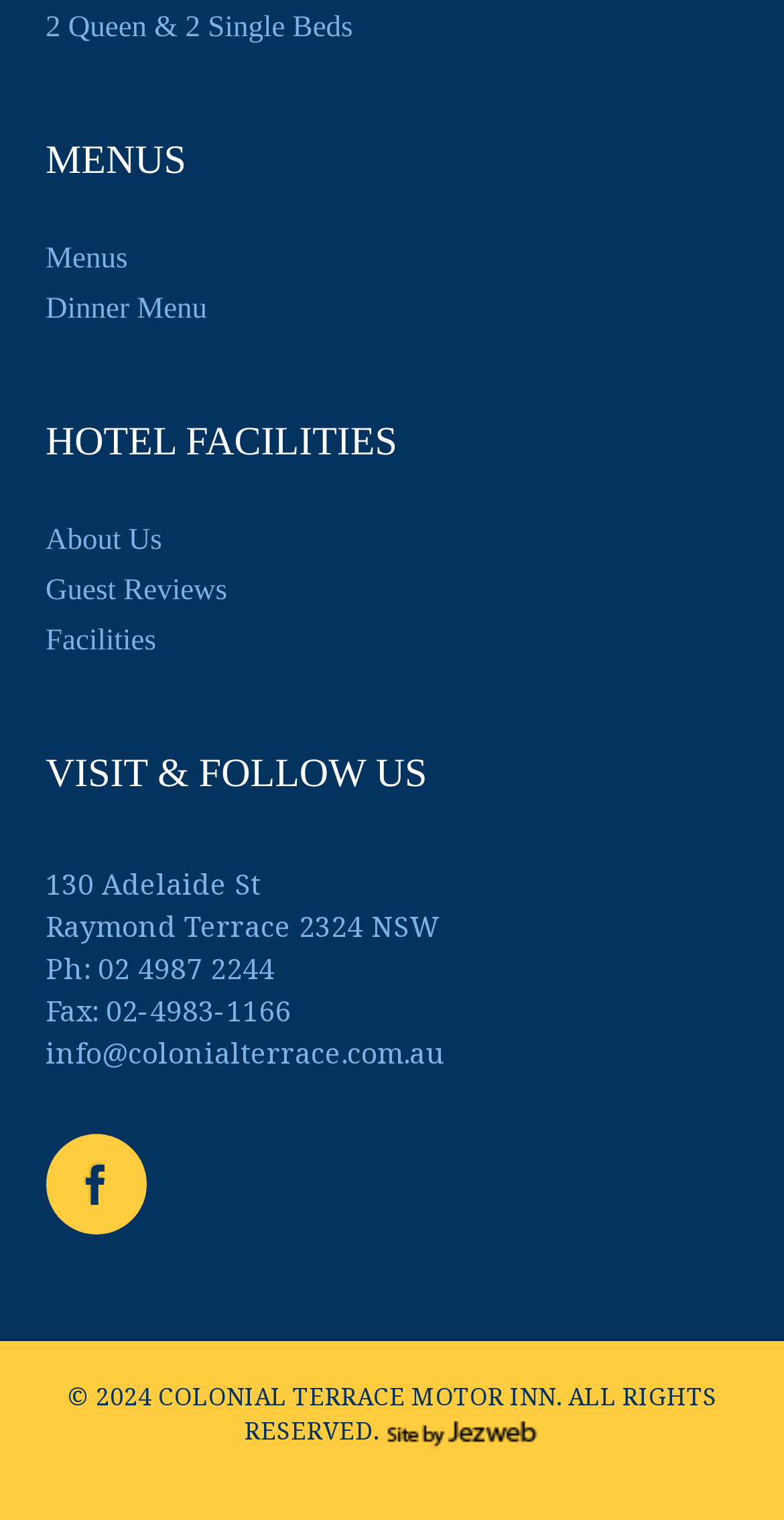What is the name of the company that designed the website?
Refer to the image and respond with a one-word or short-phrase answer.

Jezweb design